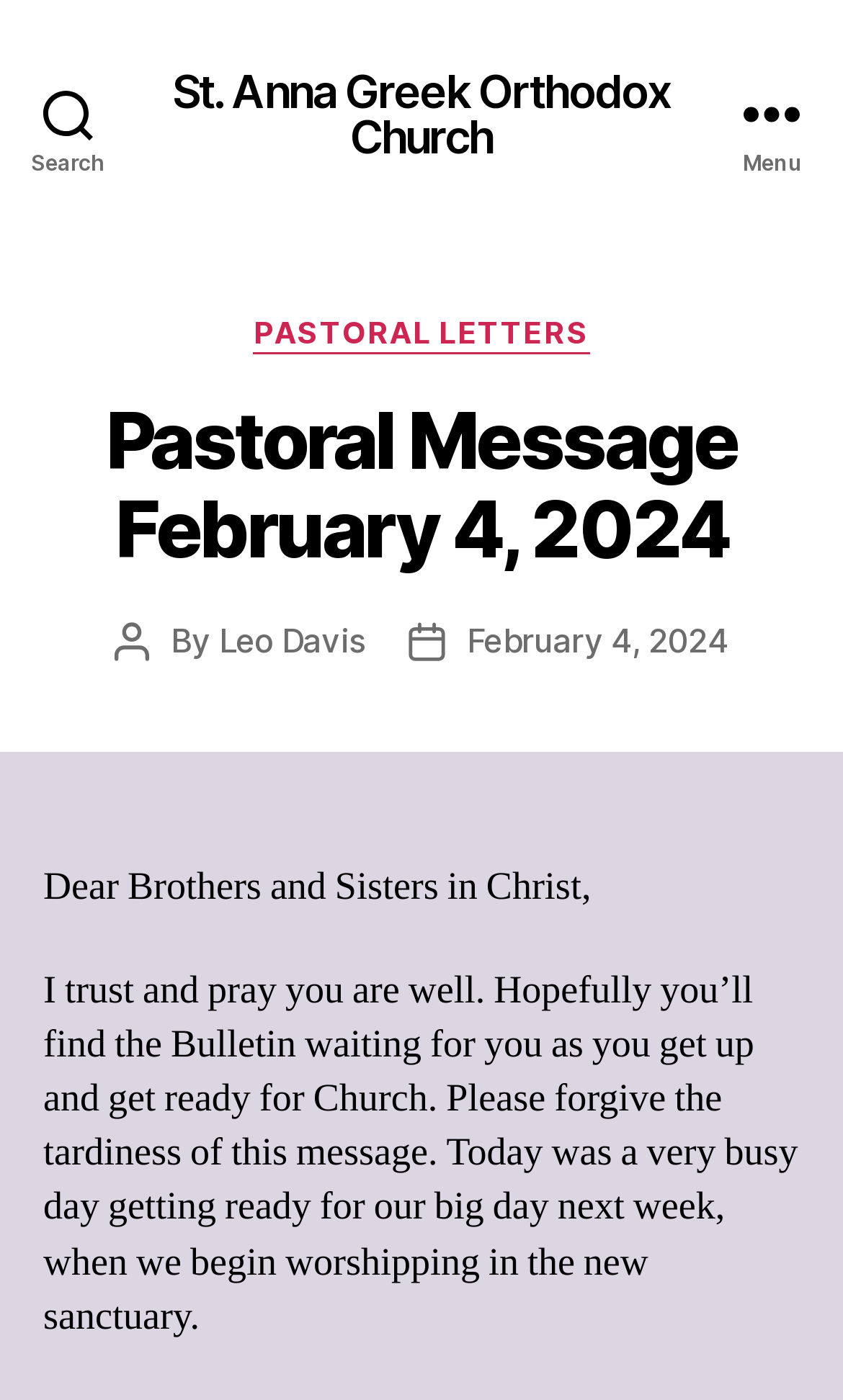What is the text of the webpage's headline?

Pastoral Message February 4, 2024